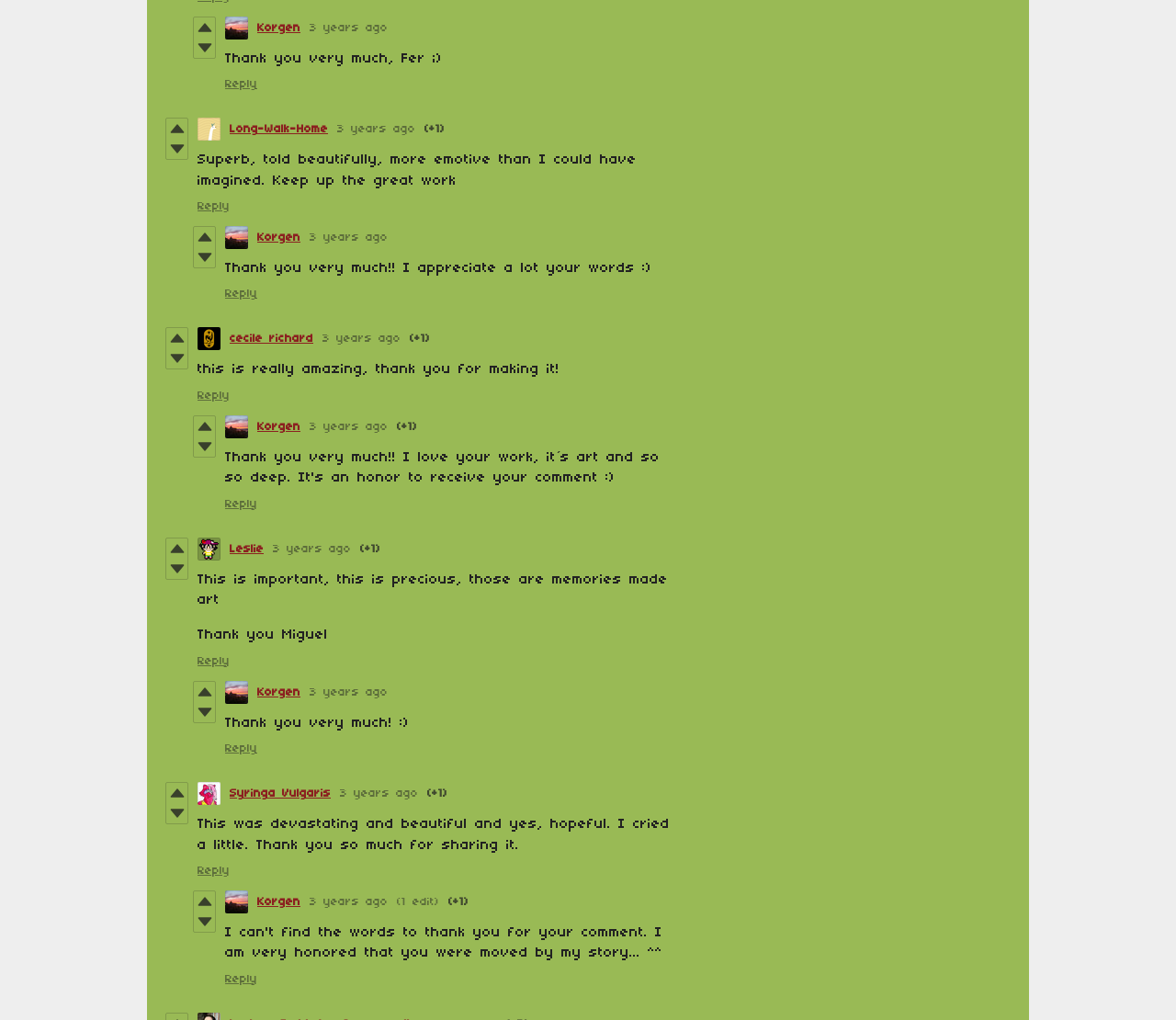Please determine the bounding box coordinates of the element's region to click in order to carry out the following instruction: "Reply to the message". The coordinates should be four float numbers between 0 and 1, i.e., [left, top, right, bottom].

[0.191, 0.077, 0.219, 0.089]